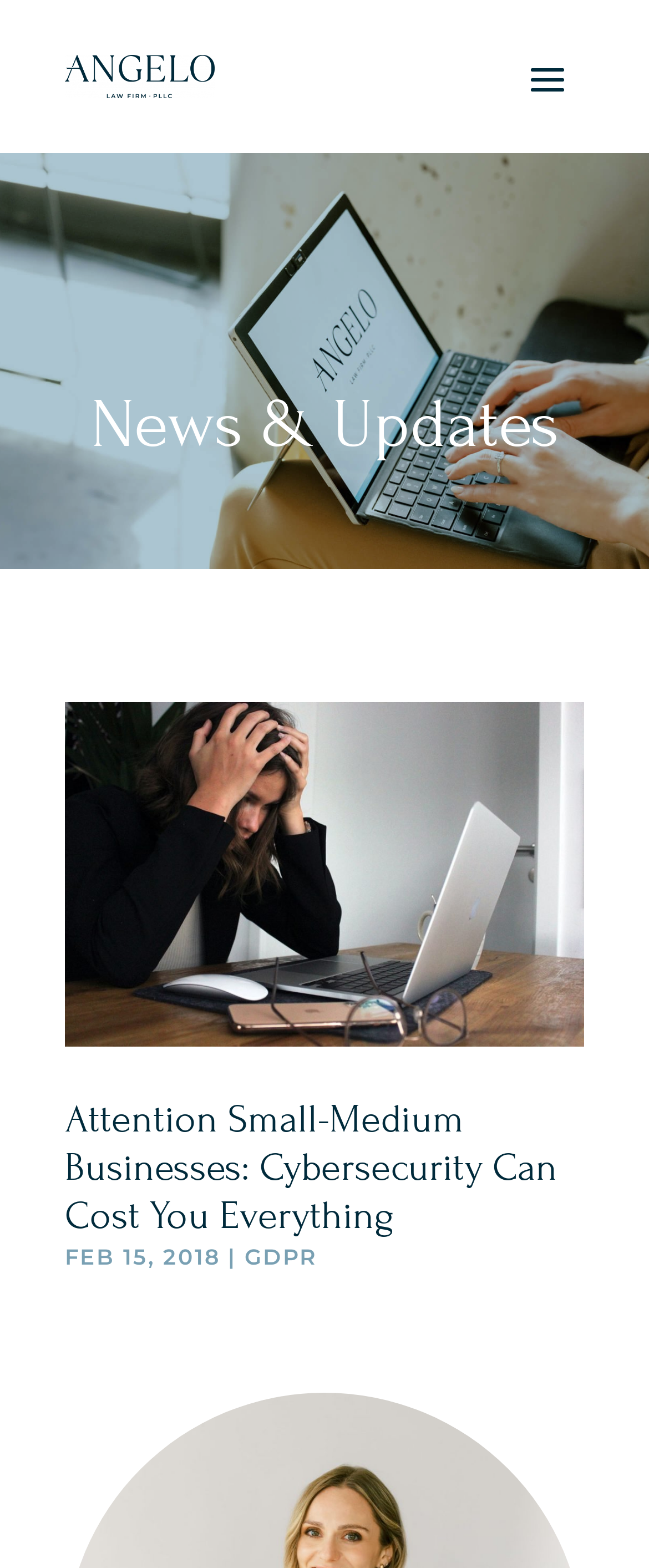What is the date of the news article?
Give a thorough and detailed response to the question.

I found the date of the news article by looking at the StaticText element 'FEB 15, 2018' which is located below the heading of the article.